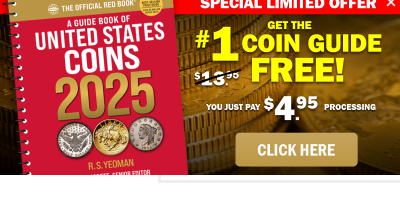Based on the image, provide a detailed and complete answer to the question: 
What is the original price of the coin guide?

According to the caption, the original price of the coin guide is $13.95, as indicated on the promotional banner.